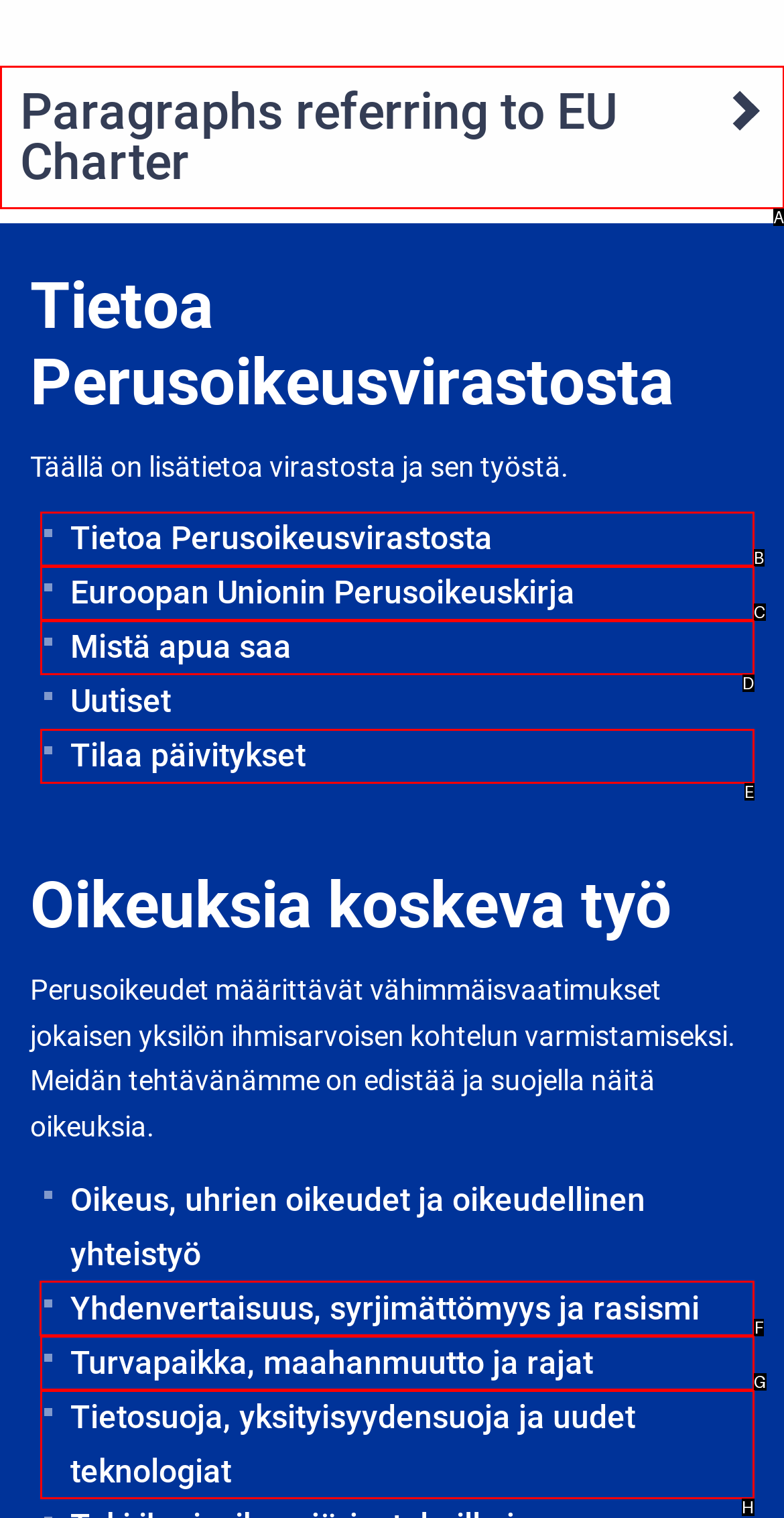Among the marked elements in the screenshot, which letter corresponds to the UI element needed for the task: Explore 'Yhdenvertaisuus, syrjimättömyys ja rasismi'?

F